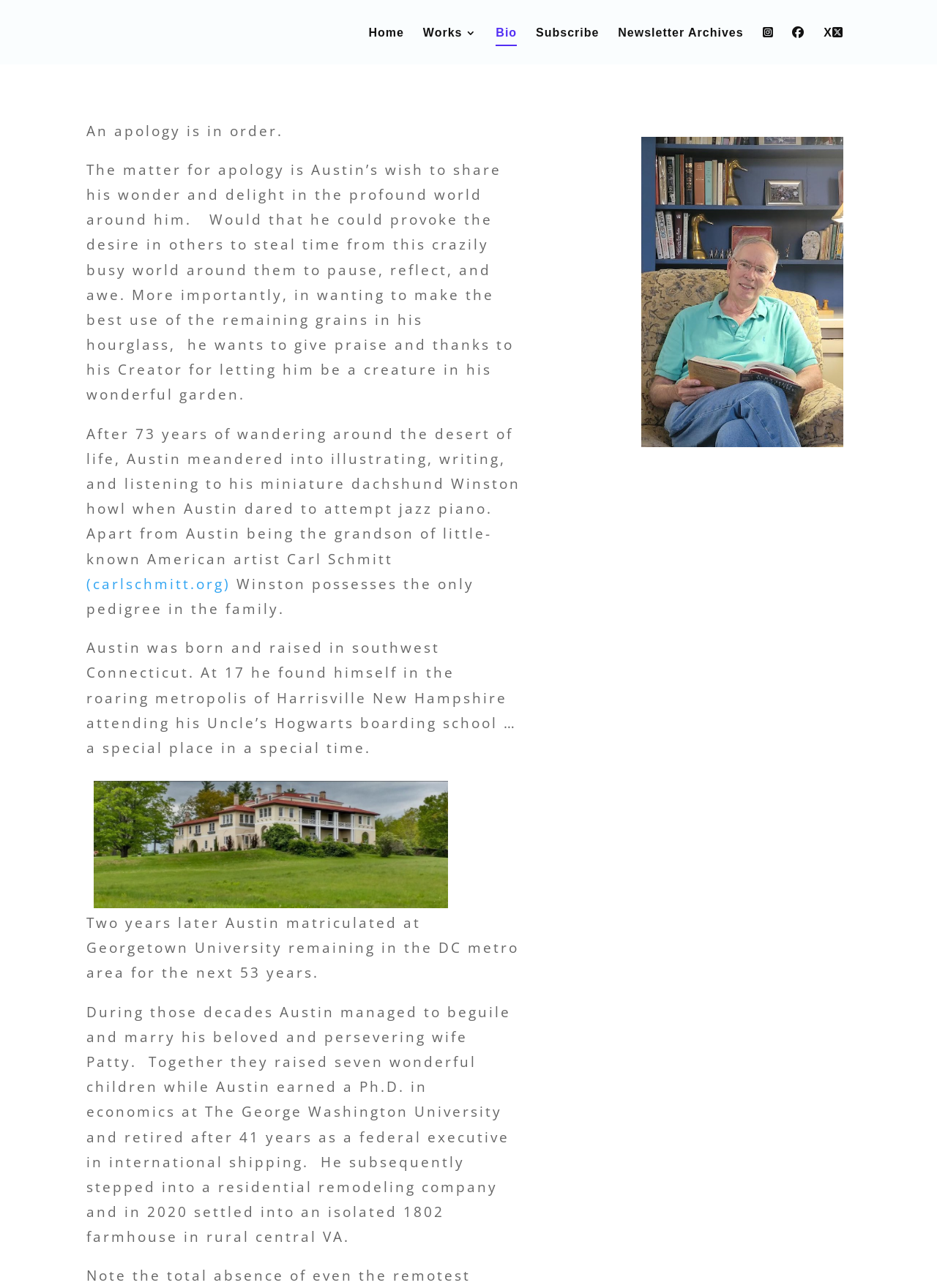Create a detailed summary of the webpage's content and design.

The webpage is a bio page for Austin, an individual who shares his life story and experiences. At the top, there is a navigation menu with six links: "Home", "Works 3", "Bio", "Subscribe", "Newsletter Archives", and an "X" icon, which are aligned horizontally and take up a small portion of the top section of the page.

Below the navigation menu, there is a section with a series of paragraphs that describe Austin's life. The first paragraph starts with an apology and expresses his desire to share his wonder and delight in the world around him. The following paragraphs describe his interests, hobbies, and life events, including his experience with illustrating, writing, and playing jazz piano, as well as his family and career.

Throughout the text, there are two images, one located in the middle of the page and the other at the bottom. The images are not described, but they likely relate to Austin's life or interests.

There is also a link to "carlschmitt.org", which is likely a reference to Austin's grandfather, Carl Schmitt, an American artist. Additionally, there are mentions of Austin's wife, Patty, and their seven children, as well as his education and career in economics and international shipping.